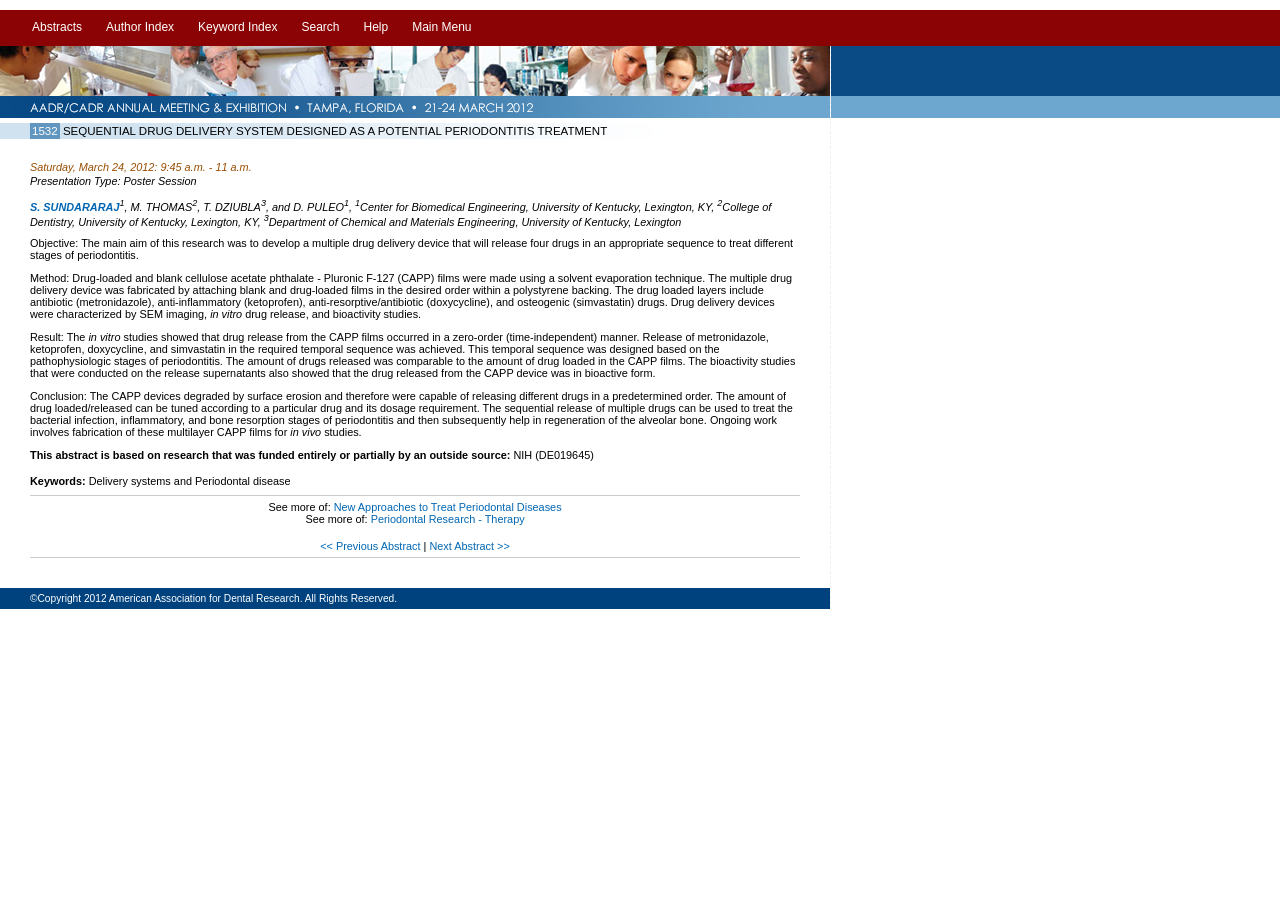Can you give a comprehensive explanation to the question given the content of the image?
What is the funding source of this research?

I found the answer by looking at the text 'This abstract is based on research that was funded entirely or partially by an outside source: NIH (DE019645)' which is located at the bottom of the research paper.